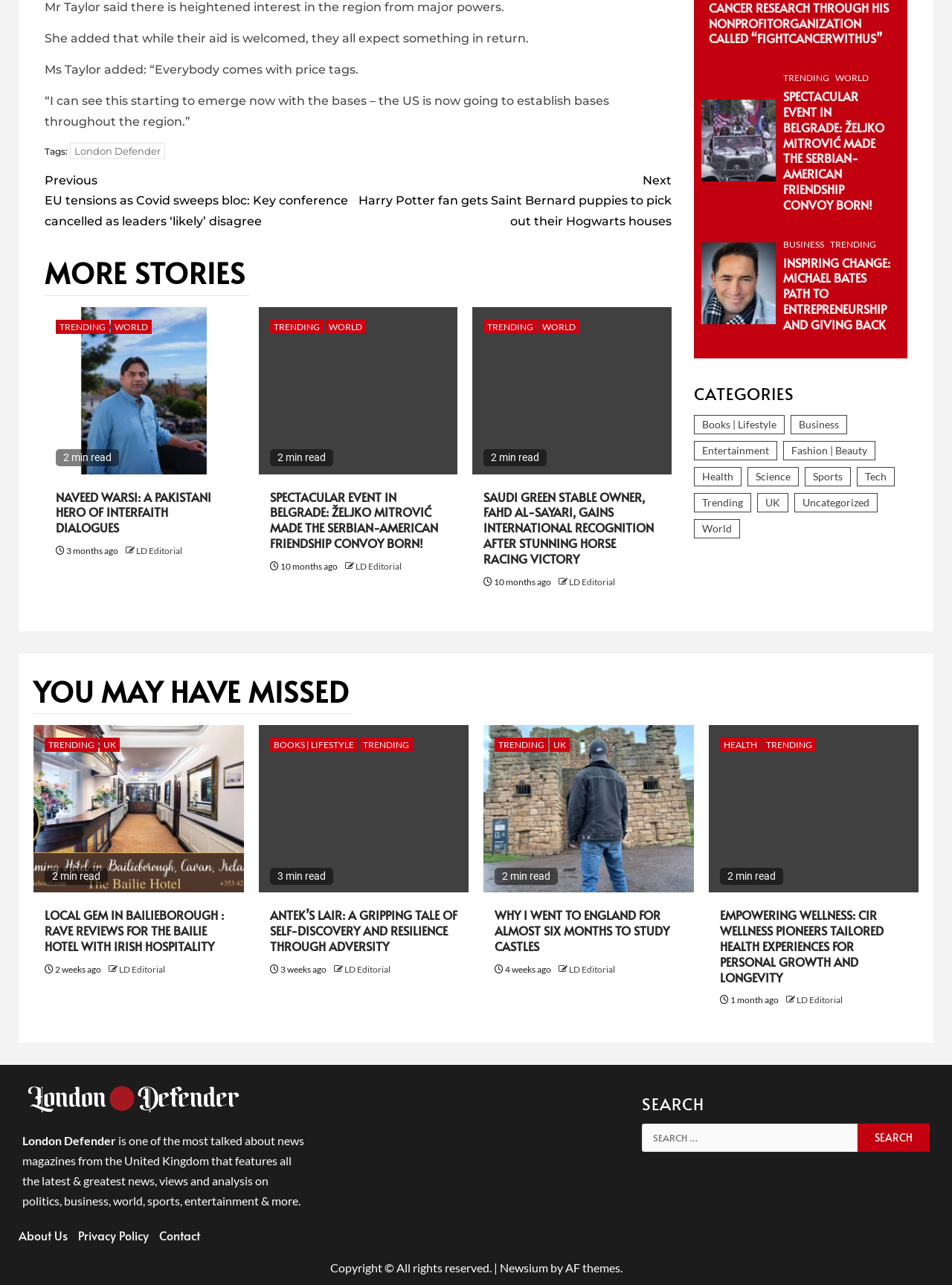How many minutes does it take to read the article 'ANTEK’S LAIR: A GRIPPING TALE OF SELF-DISCOVERY AND RESILIENCE THROUGH ADVERSITY'?
Please look at the screenshot and answer in one word or a short phrase.

3